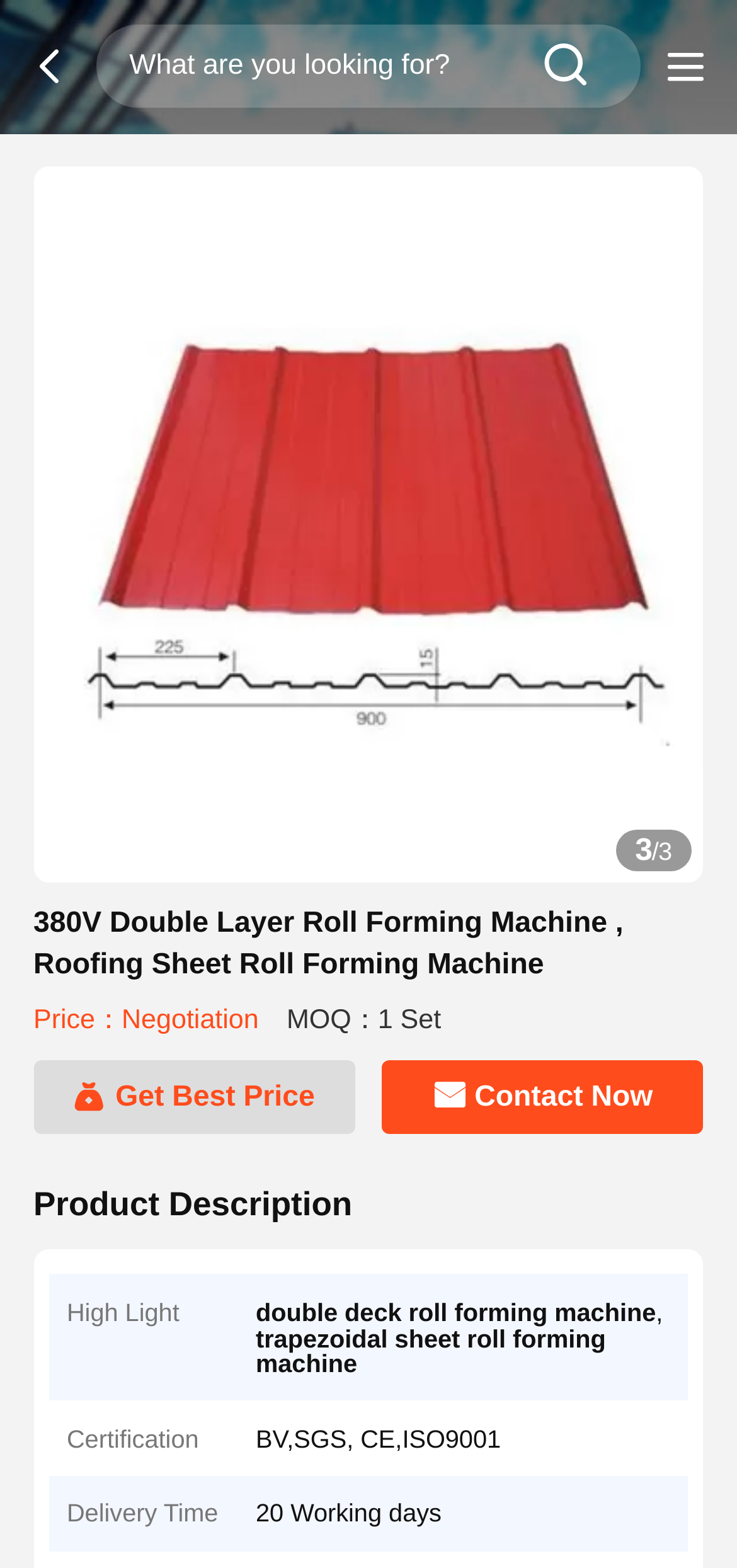What is the minimum order quantity?
Identify the answer in the screenshot and reply with a single word or phrase.

1 Set